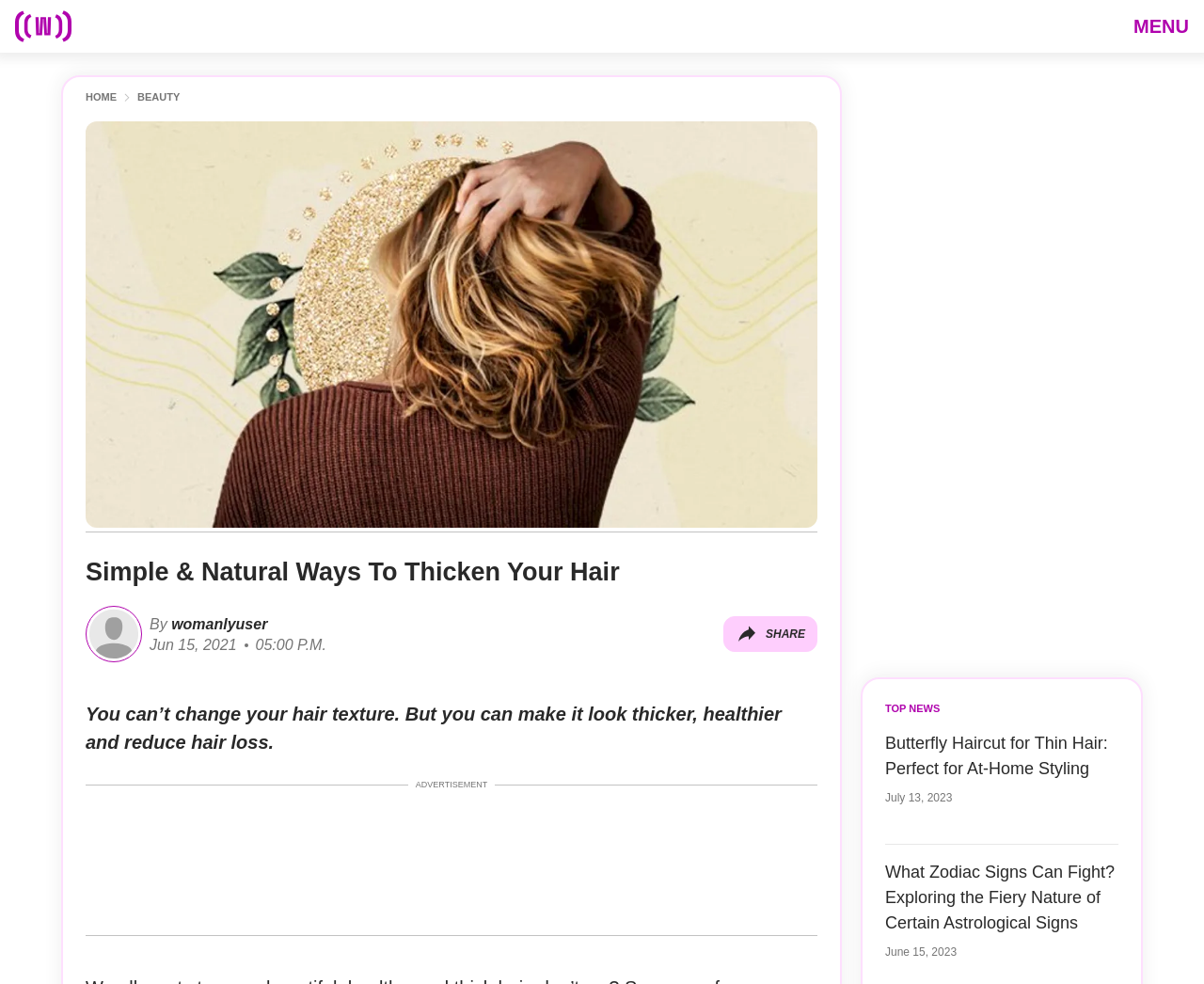Determine the bounding box for the HTML element described here: "Give Now". The coordinates should be given as [left, top, right, bottom] with each number being a float between 0 and 1.

None